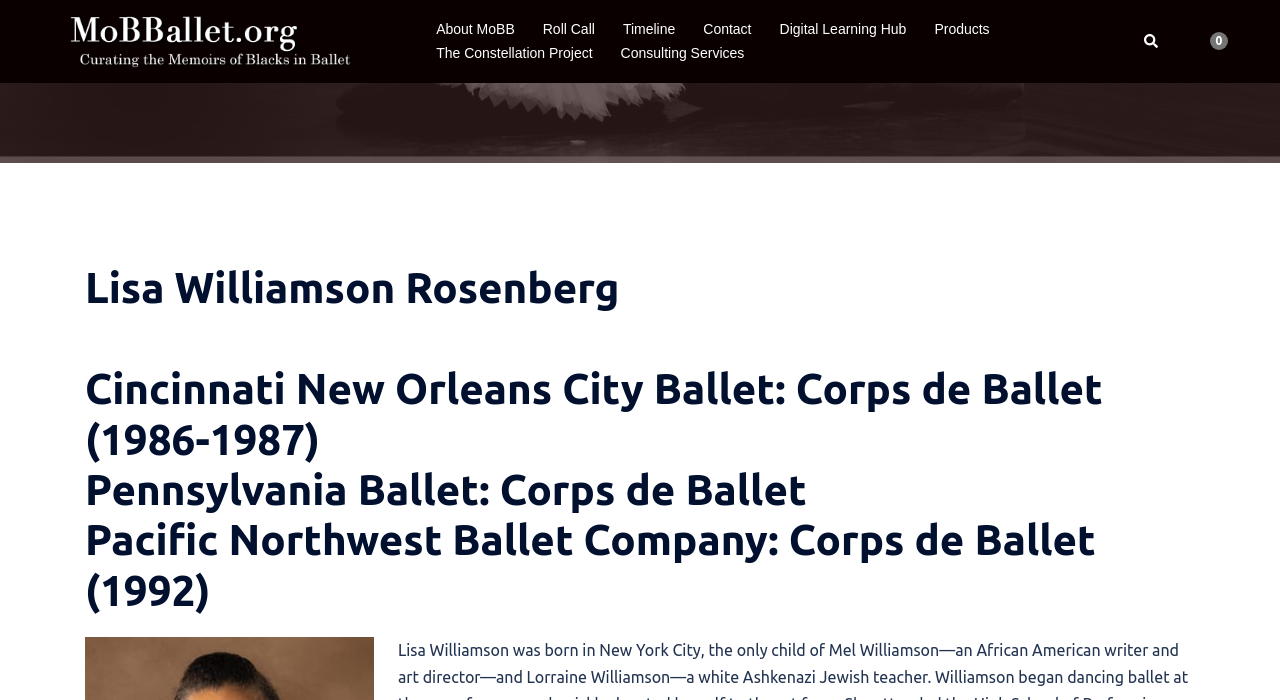Is there a search function on this webpage?
Look at the image and respond with a one-word or short phrase answer.

Yes